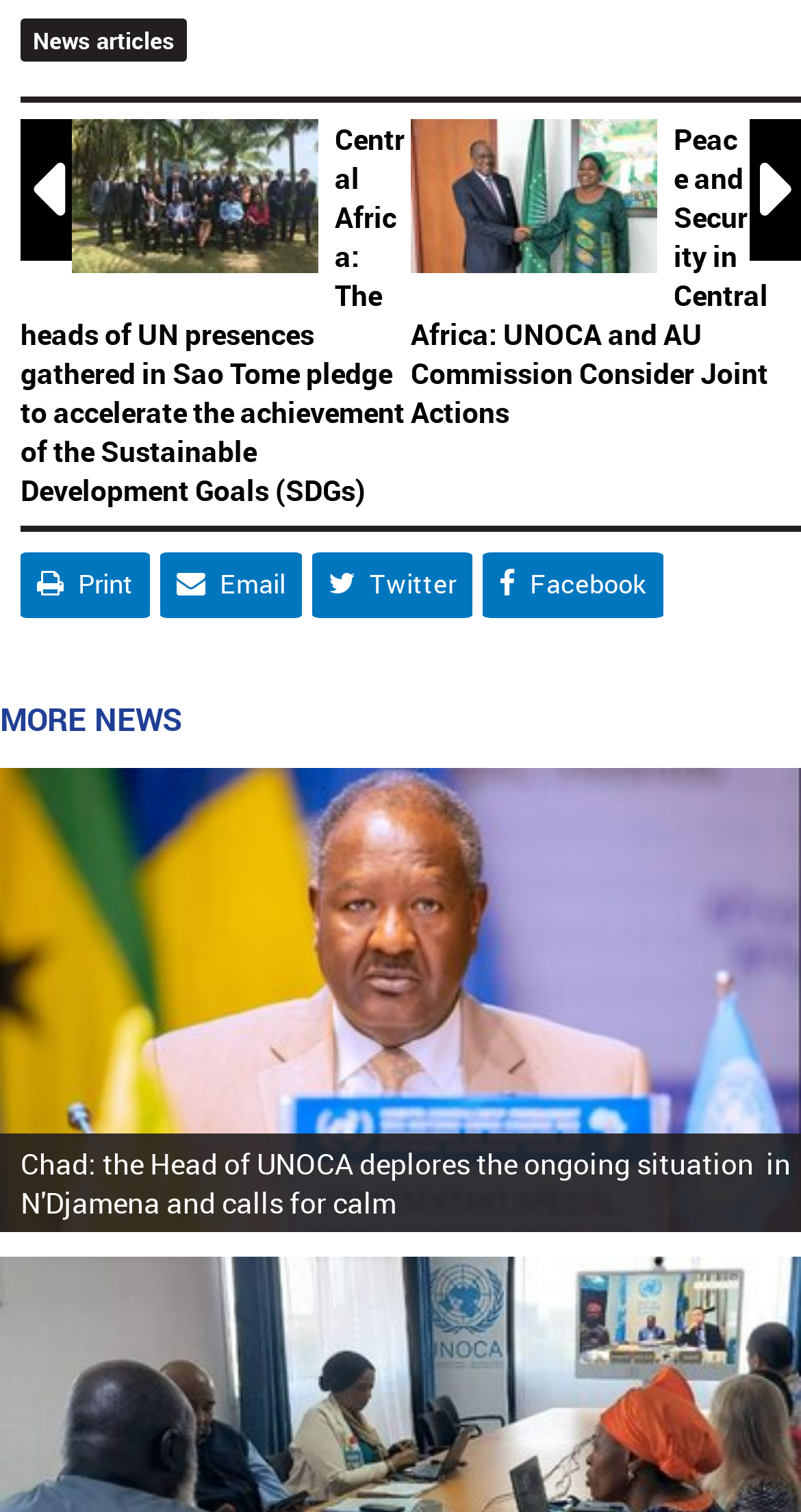Locate the bounding box coordinates of the clickable area to execute the instruction: "Print the current page". Provide the coordinates as four float numbers between 0 and 1, represented as [left, top, right, bottom].

[0.026, 0.366, 0.187, 0.409]